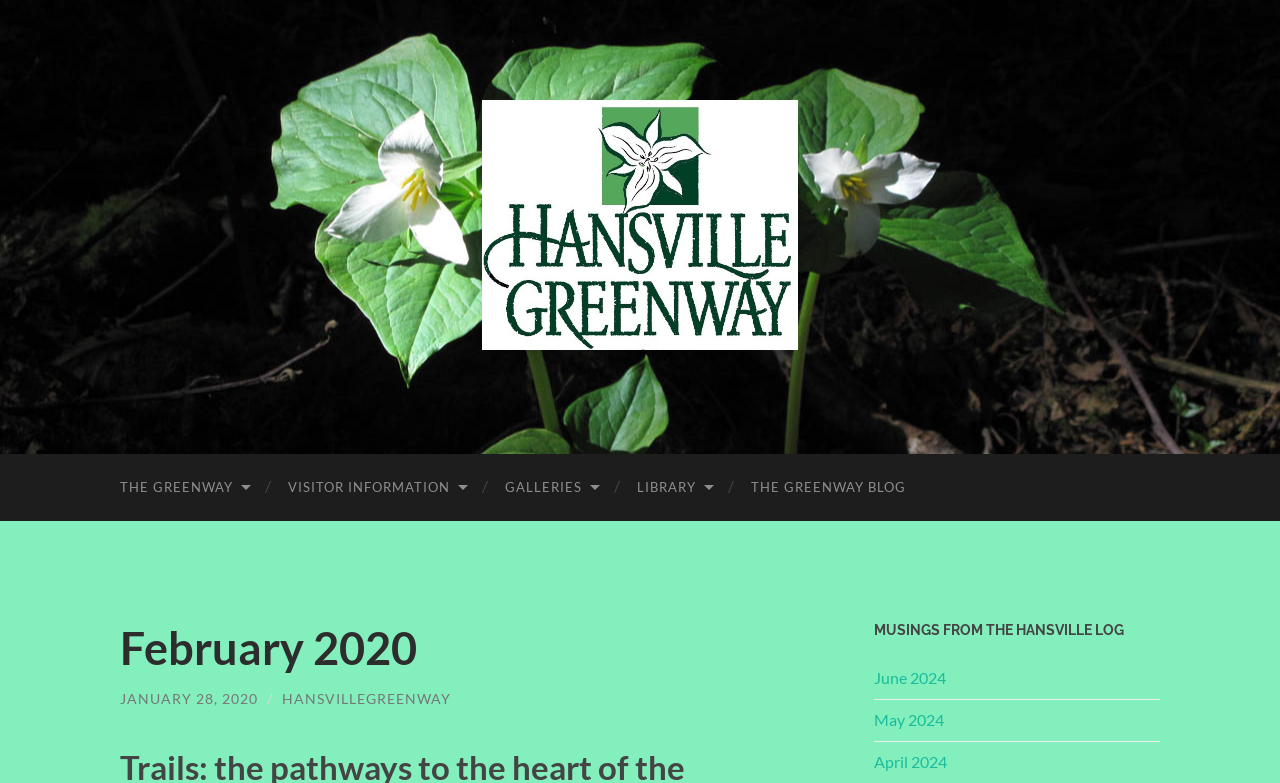Indicate the bounding box coordinates of the element that needs to be clicked to satisfy the following instruction: "view GALLERIES". The coordinates should be four float numbers between 0 and 1, i.e., [left, top, right, bottom].

[0.379, 0.58, 0.482, 0.665]